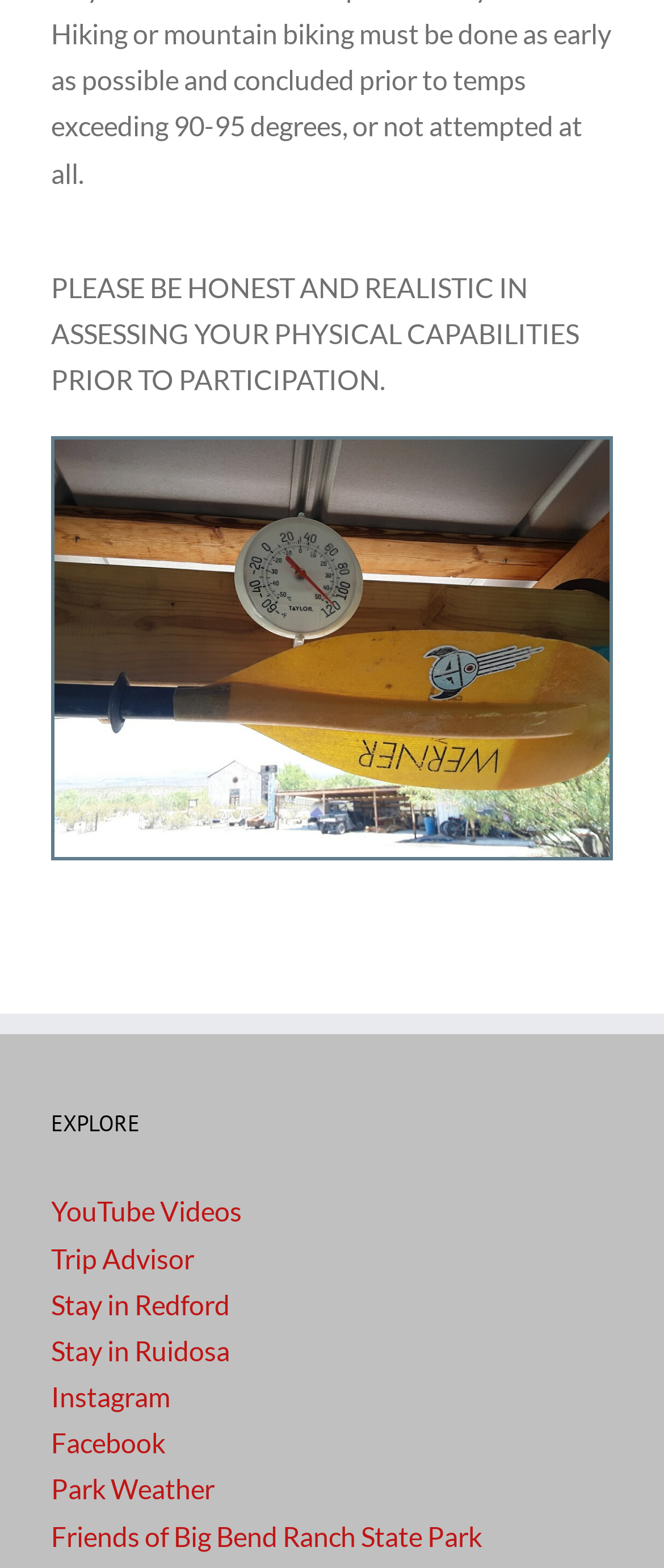Find the bounding box coordinates of the area that needs to be clicked in order to achieve the following instruction: "View YouTube videos". The coordinates should be specified as four float numbers between 0 and 1, i.e., [left, top, right, bottom].

[0.077, 0.762, 0.364, 0.783]